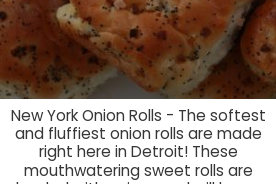Describe the image with as much detail as possible.

The image showcases a tempting arrangement of New York Onion Rolls, renowned for their soft and fluffy texture. These delightful rolls are freshly made in Detroit and are distinguished by their sweet flavor, enhanced with savory onions. Perfectly golden-brown, they exude an inviting aroma that promises to elevate any meal. Whether enjoyed plain, with butter, or used as a sandwich base, these onion rolls are sure to become a cherished staple in your pantry. Consider them for stuffing or pairing with your favorite dishes to experience their delicious versatility!